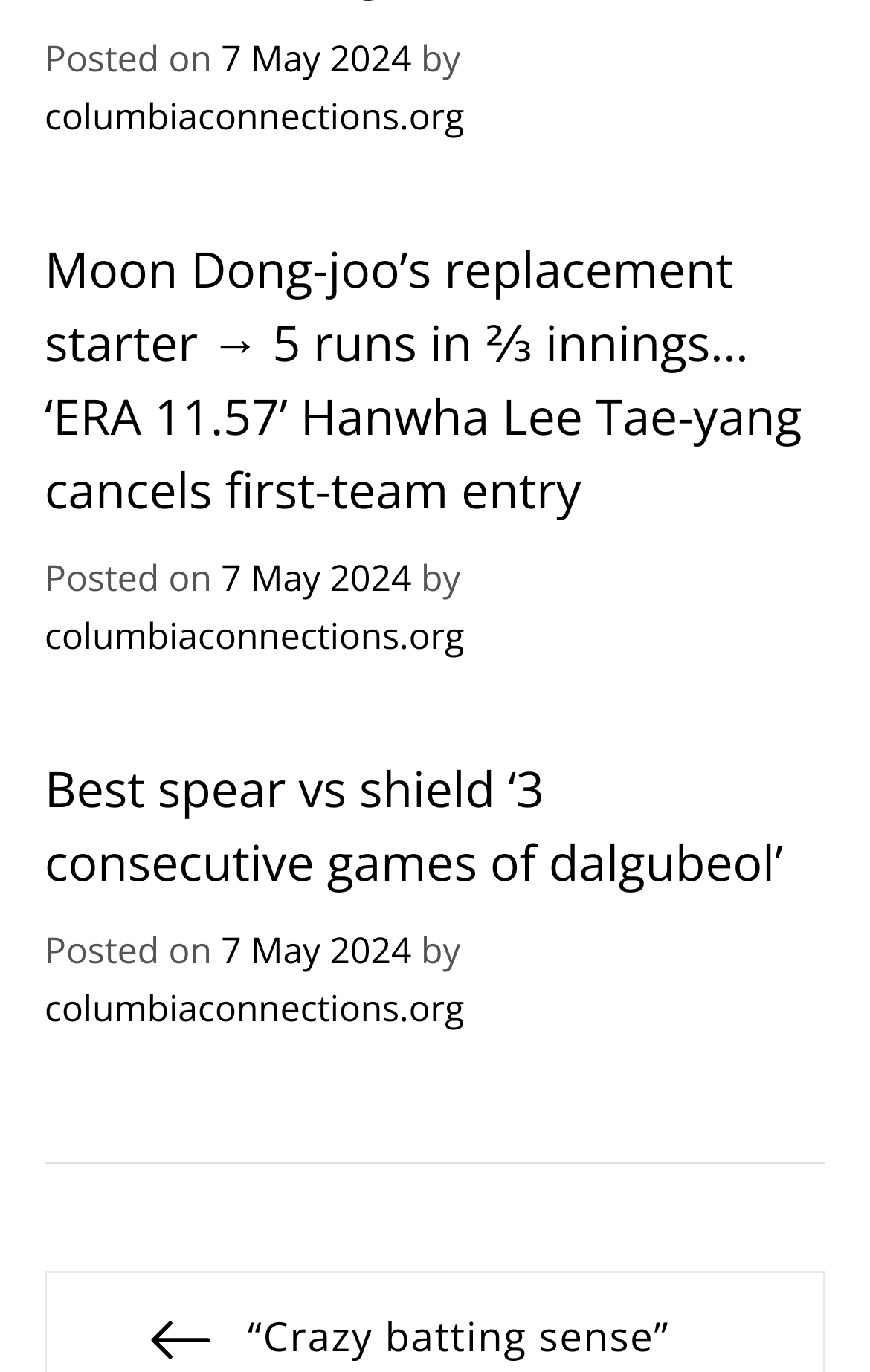What is the date of the latest article?
Using the image, answer in one word or phrase.

7 May 2024